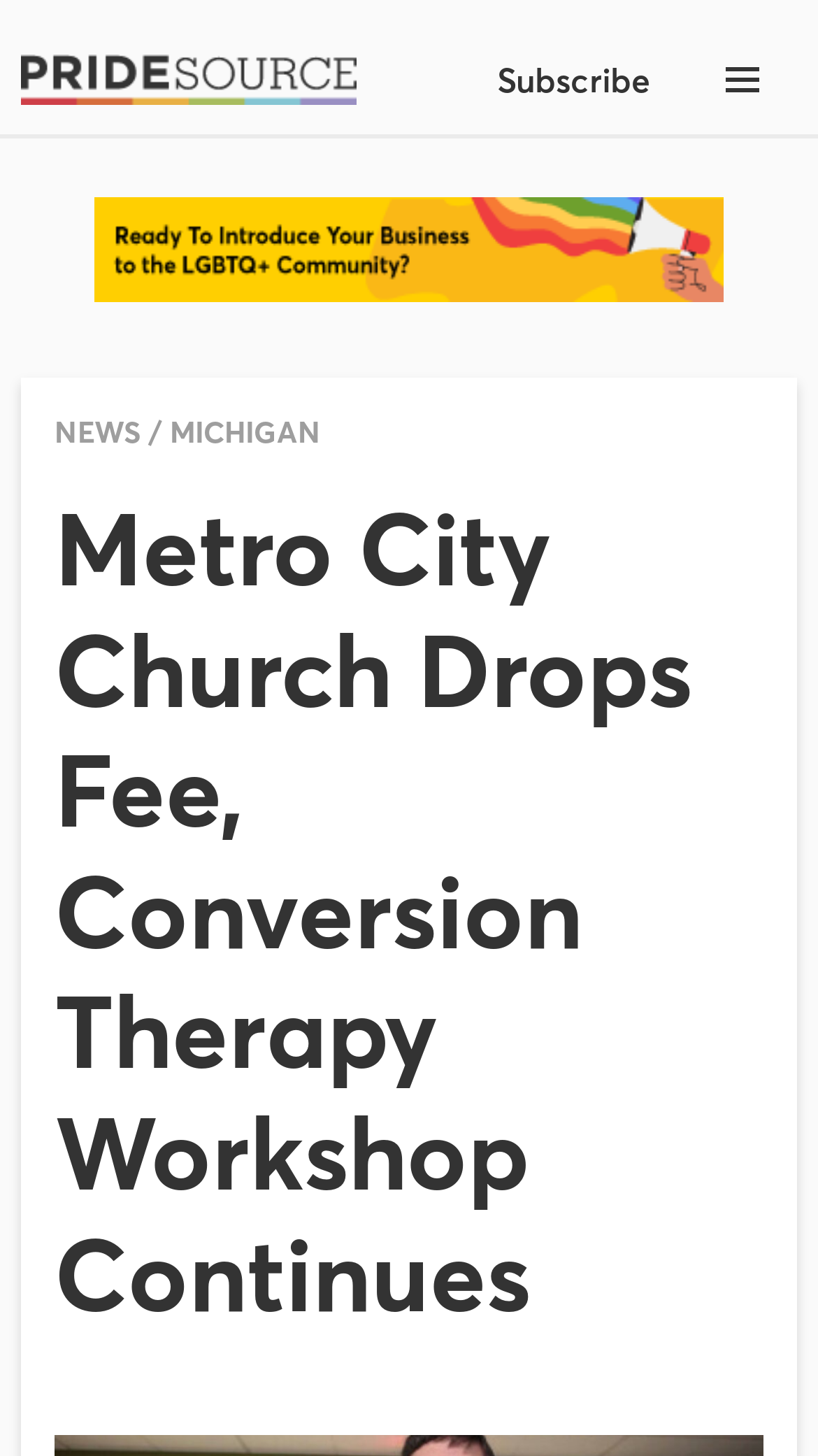How many navigation links are in the breadcrumbs?
Using the visual information, answer the question in a single word or phrase.

2